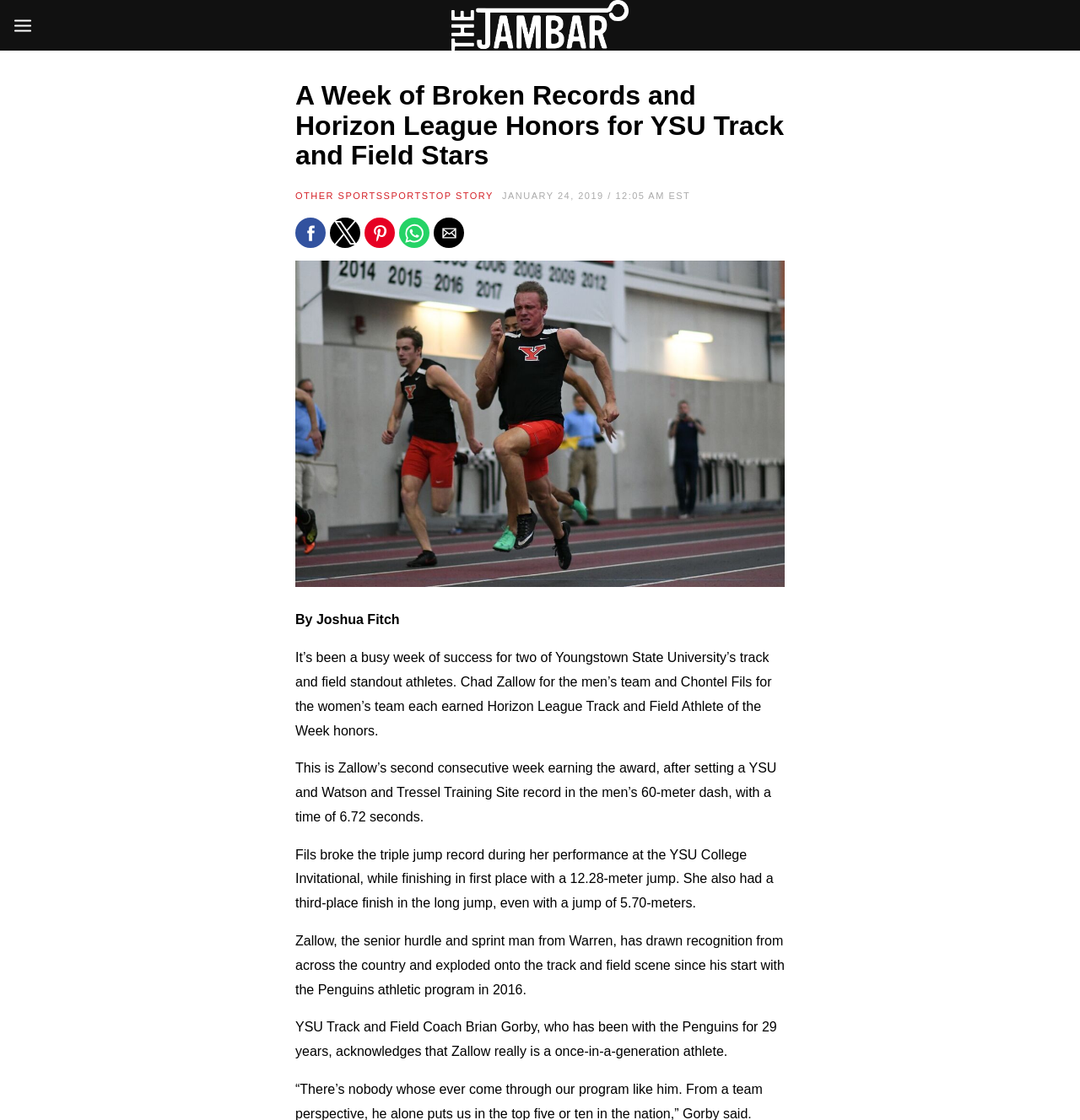Using the provided element description: "Sports", determine the bounding box coordinates of the corresponding UI element in the screenshot.

[0.355, 0.171, 0.397, 0.18]